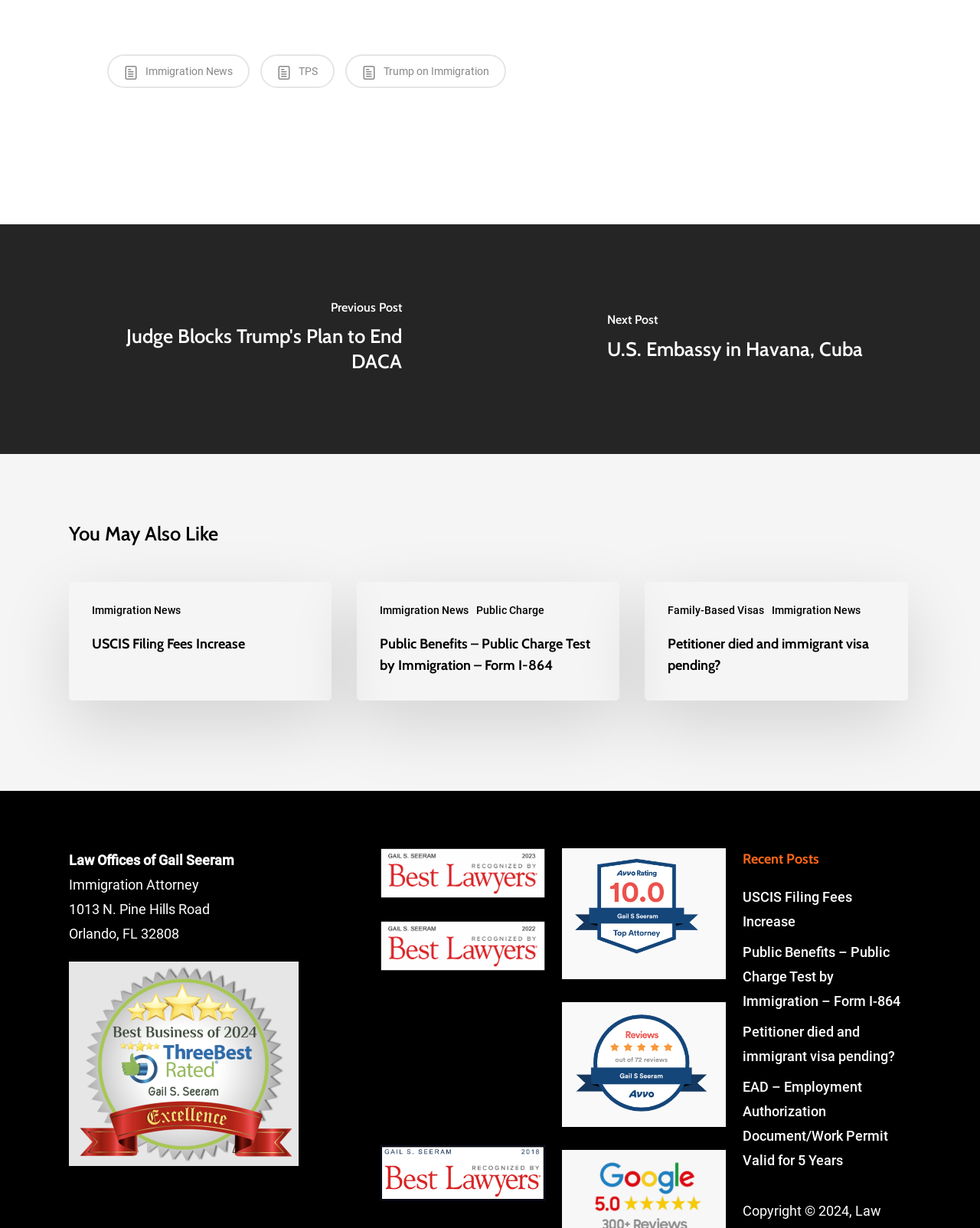Please respond in a single word or phrase: 
What is the category of the post 'Public Benefits – Public Charge Test by Immigration – Form I-864'?

Immigration News